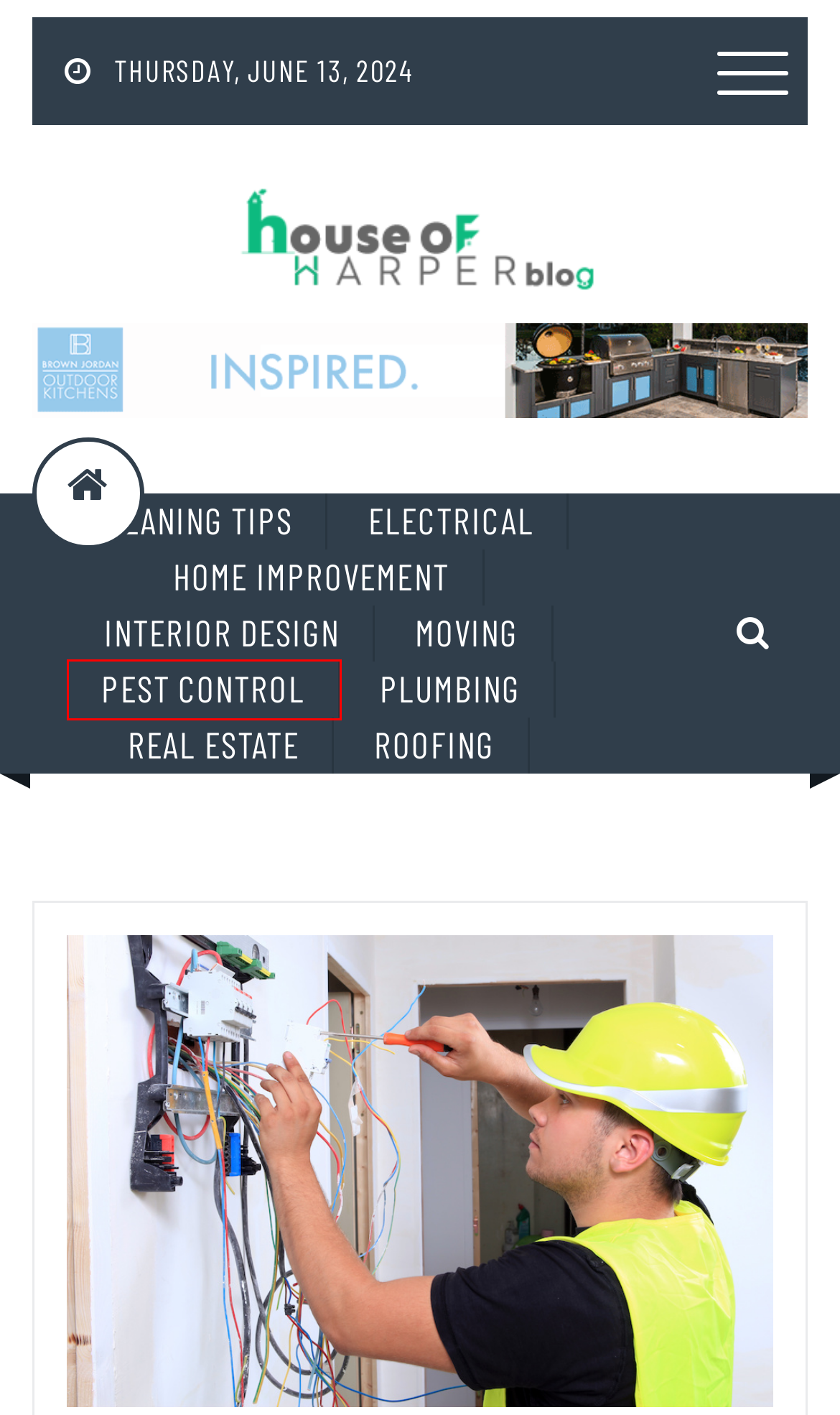Given a webpage screenshot with a red bounding box around a UI element, choose the webpage description that best matches the new webpage after clicking the element within the bounding box. Here are the candidates:
A. Pest Control Archives - House of Harper Blog
B. Moving Archives - House of Harper Blog
C. House of Harper Blog - Home Improvement Blog
D. Roofing Archives - House of Harper Blog
E. Real Estate Archives - House of Harper Blog
F. Cleaning Tips Archives - House of Harper Blog
G. Home Improvement Archives - House of Harper Blog
H. Interior Design Archives - House of Harper Blog

A